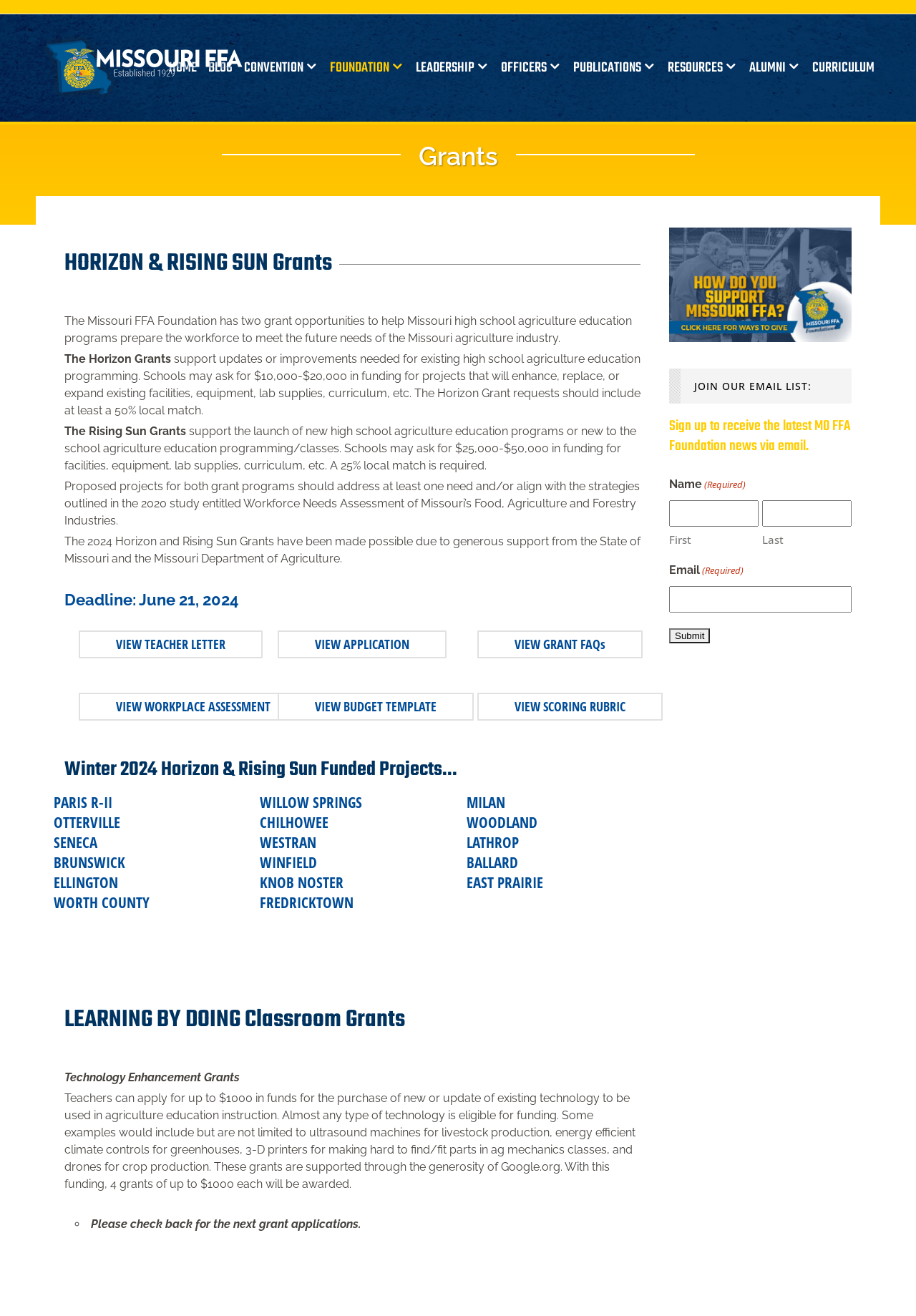Give a one-word or short phrase answer to this question: 
What is the name of the organization that supports the Technology Enhancement Grants?

Google.org